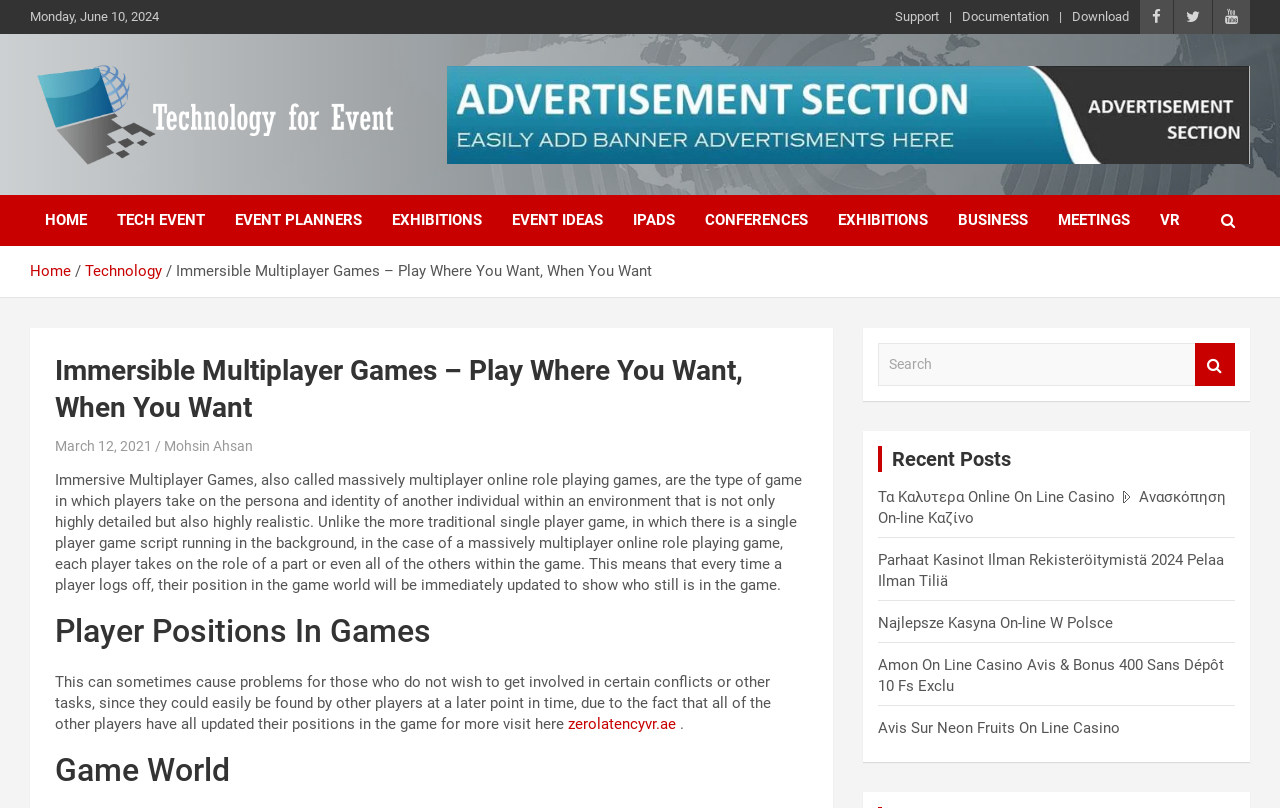Identify the bounding box coordinates necessary to click and complete the given instruction: "Go to the 'Technology for Events' page".

[0.023, 0.082, 0.313, 0.112]